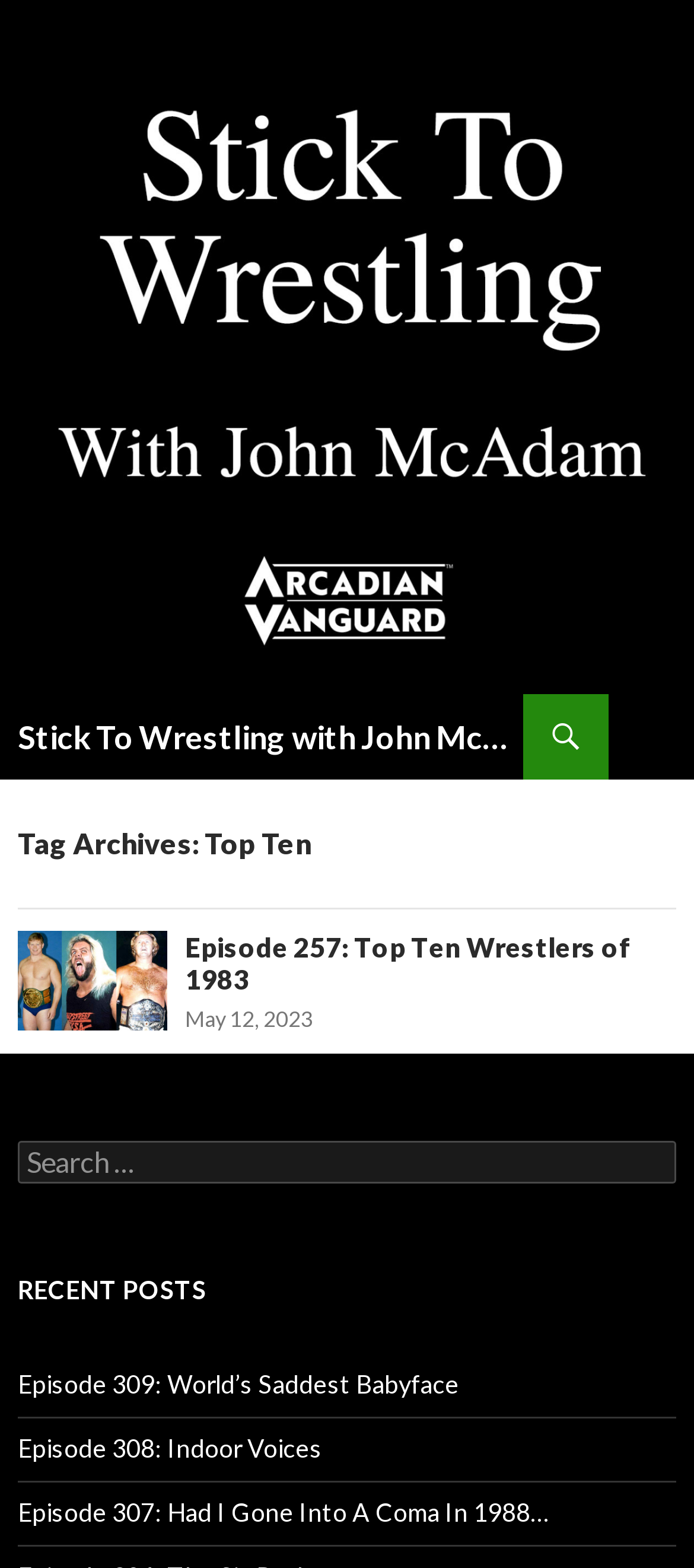Determine the bounding box coordinates of the element that should be clicked to execute the following command: "read Episode 309: World’s Saddest Babyface".

[0.026, 0.873, 0.662, 0.892]